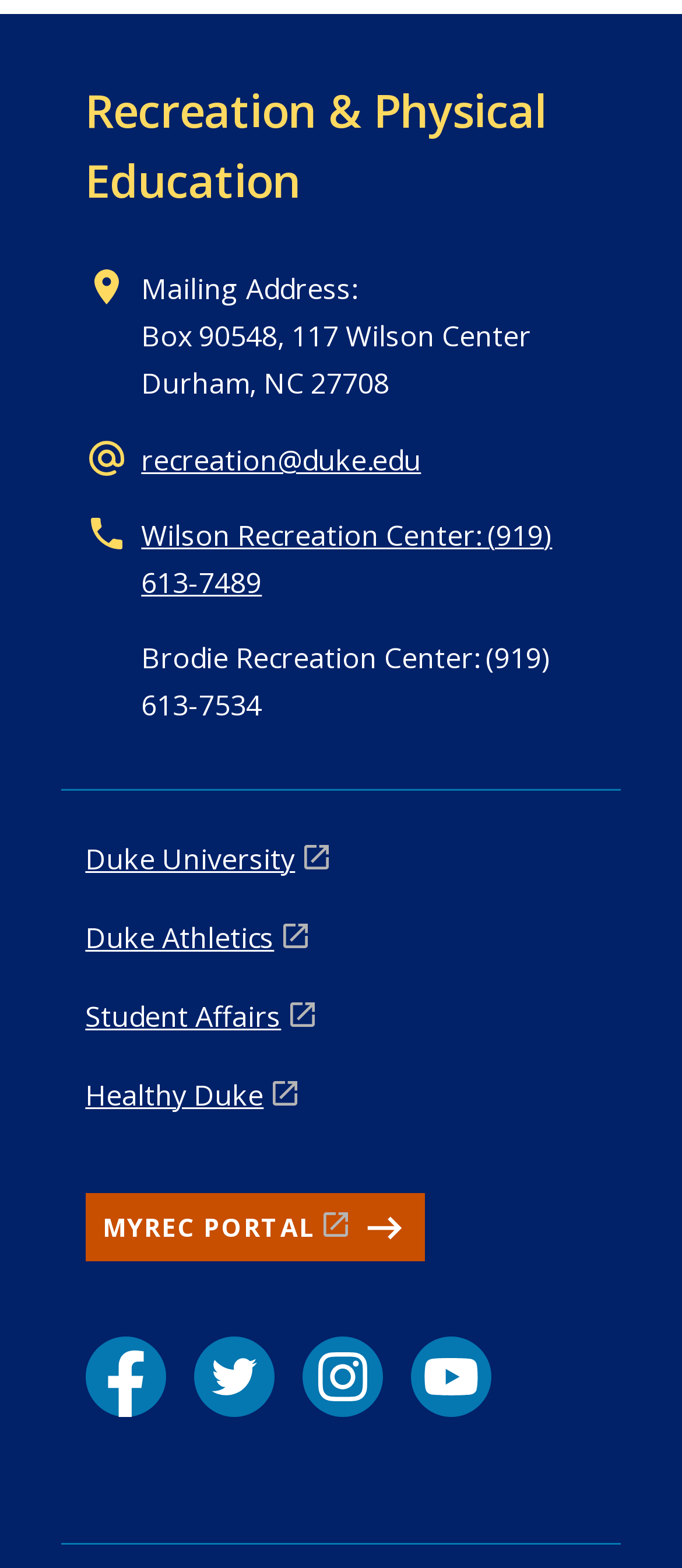How many social media links are listed at the bottom of the webpage?
Carefully analyze the image and provide a detailed answer to the question.

I counted the number of links with images and text indicating social media platforms by looking at the links at the bottom of the webpage, and I found four: 'Facebook link', 'Twitter link', 'Instagram link', and 'YouTube link'.